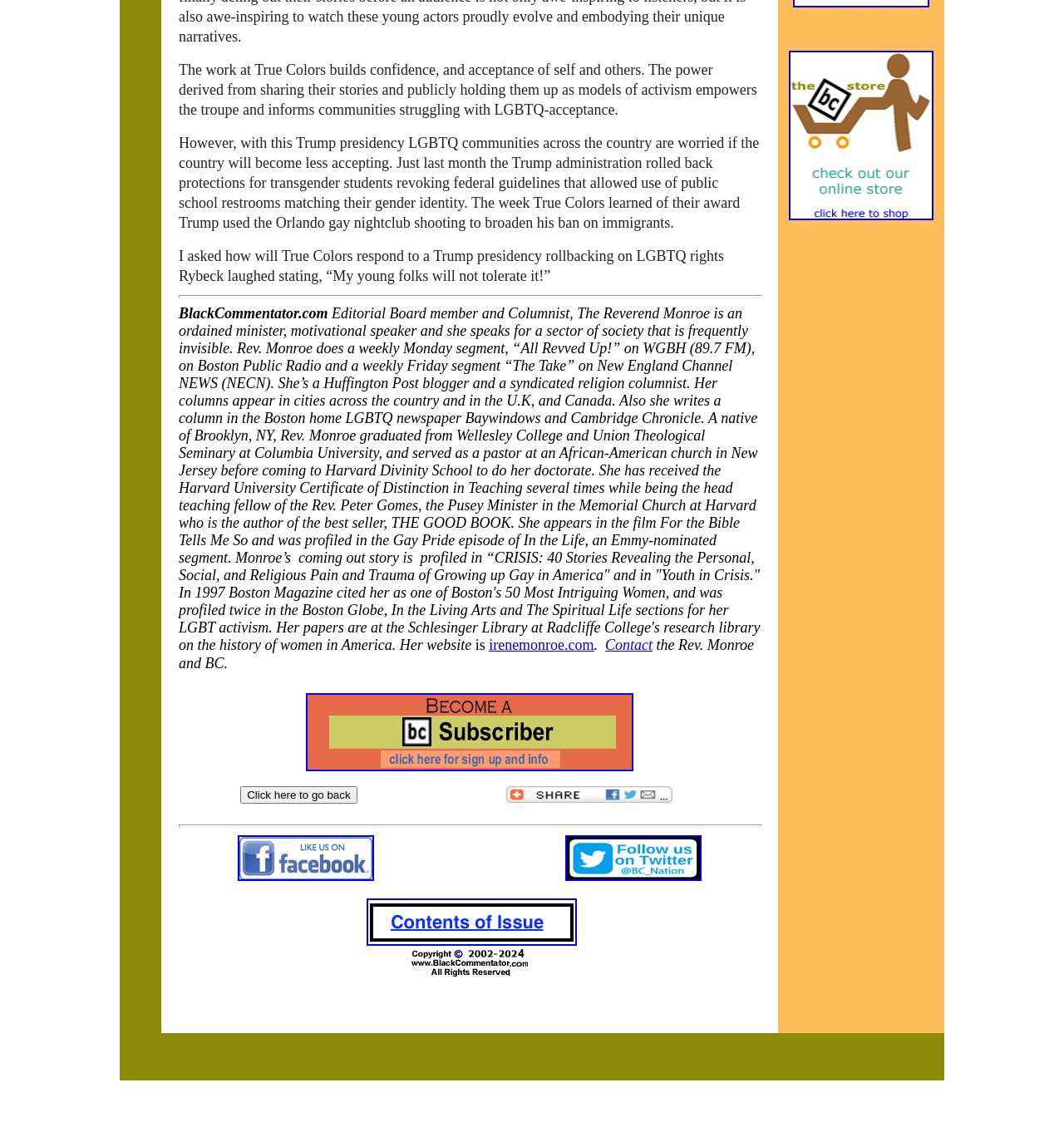What can be done by clicking the 'Click here to go back' button?
Answer the question with a single word or phrase derived from the image.

Go back